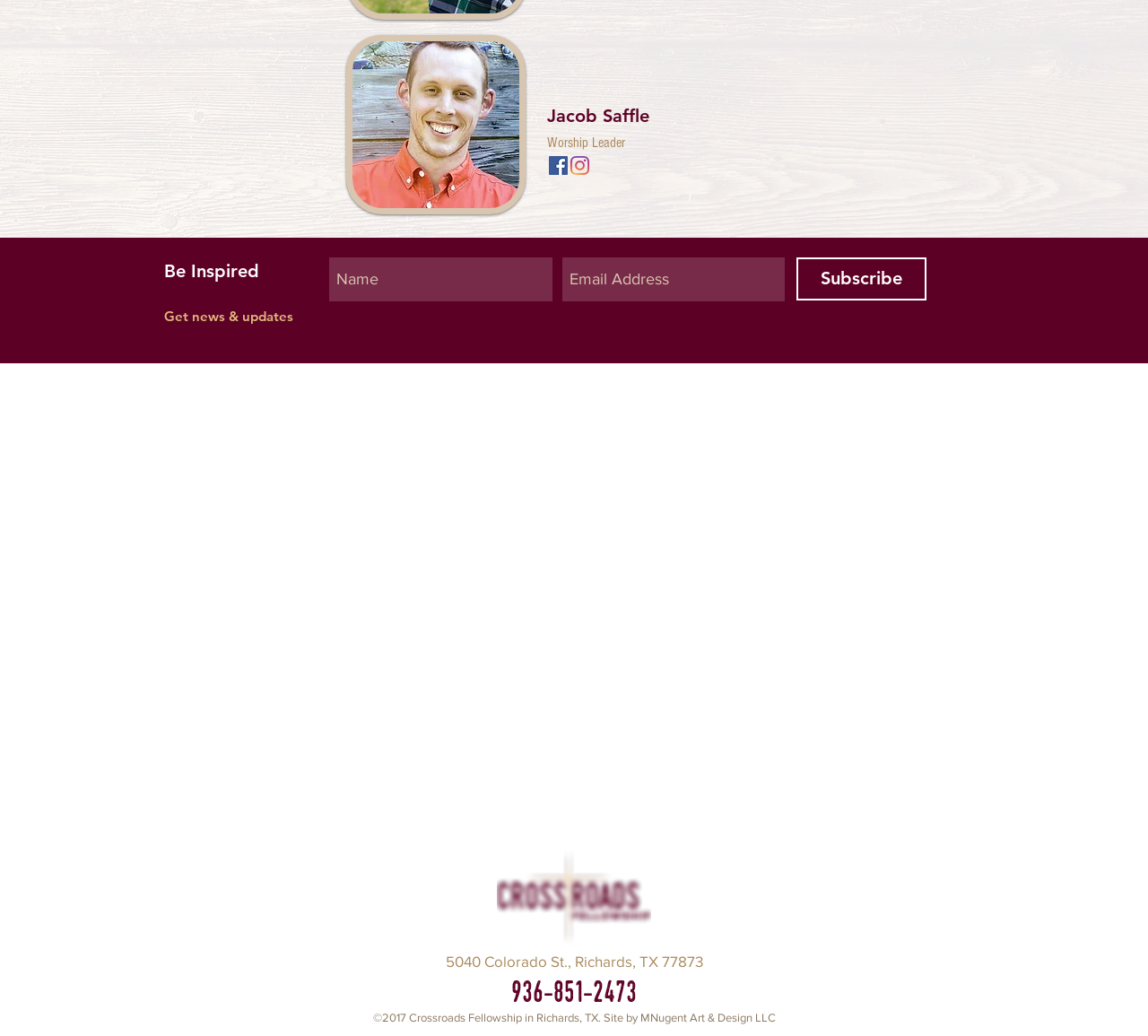Identify the bounding box coordinates for the UI element described as follows: "parent_node: Be Inspired". Ensure the coordinates are four float numbers between 0 and 1, formatted as [left, top, right, bottom].

[0.0, 0.399, 1.0, 0.82]